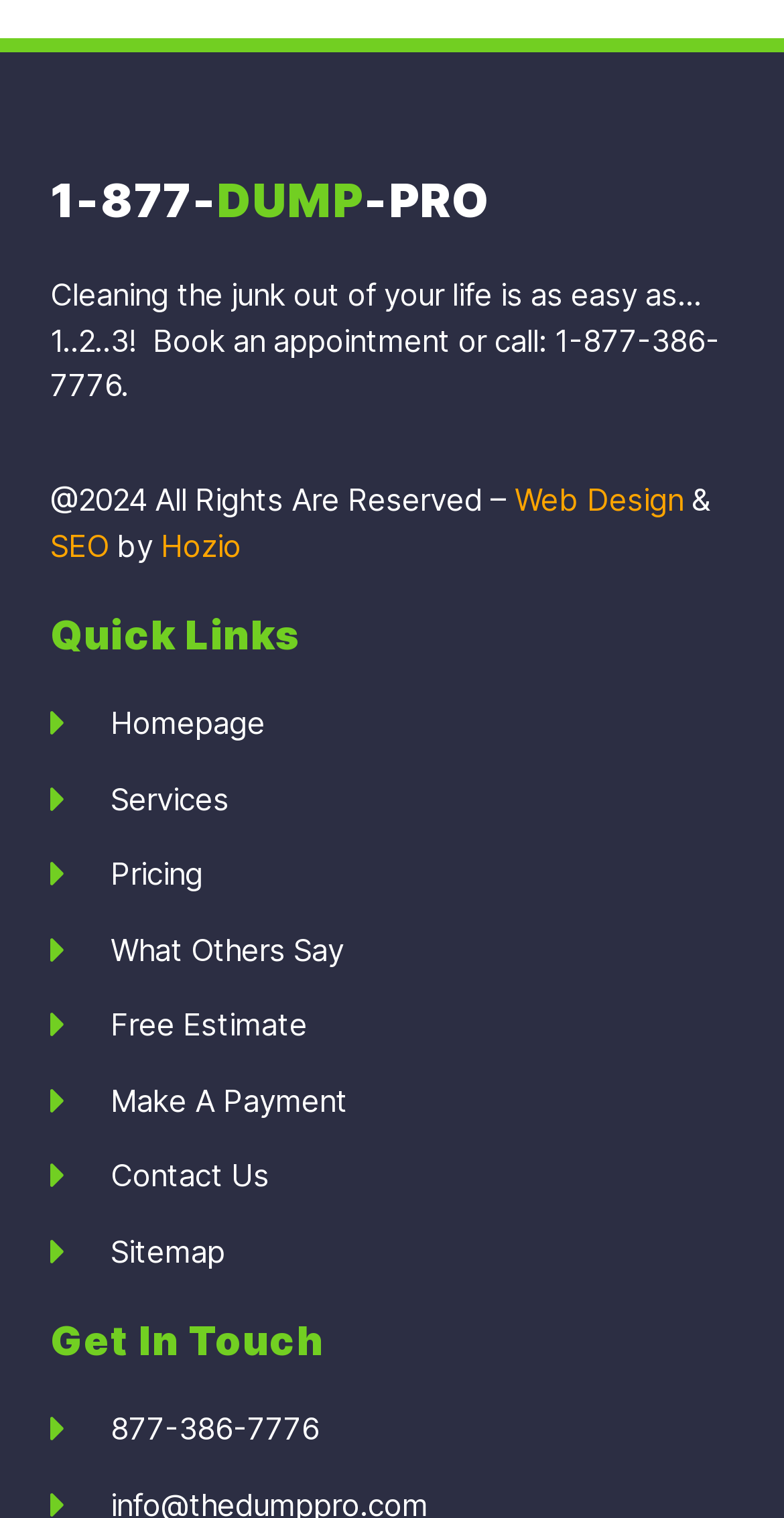Please determine the bounding box coordinates of the clickable area required to carry out the following instruction: "Visit the homepage". The coordinates must be four float numbers between 0 and 1, represented as [left, top, right, bottom].

[0.064, 0.462, 0.936, 0.492]